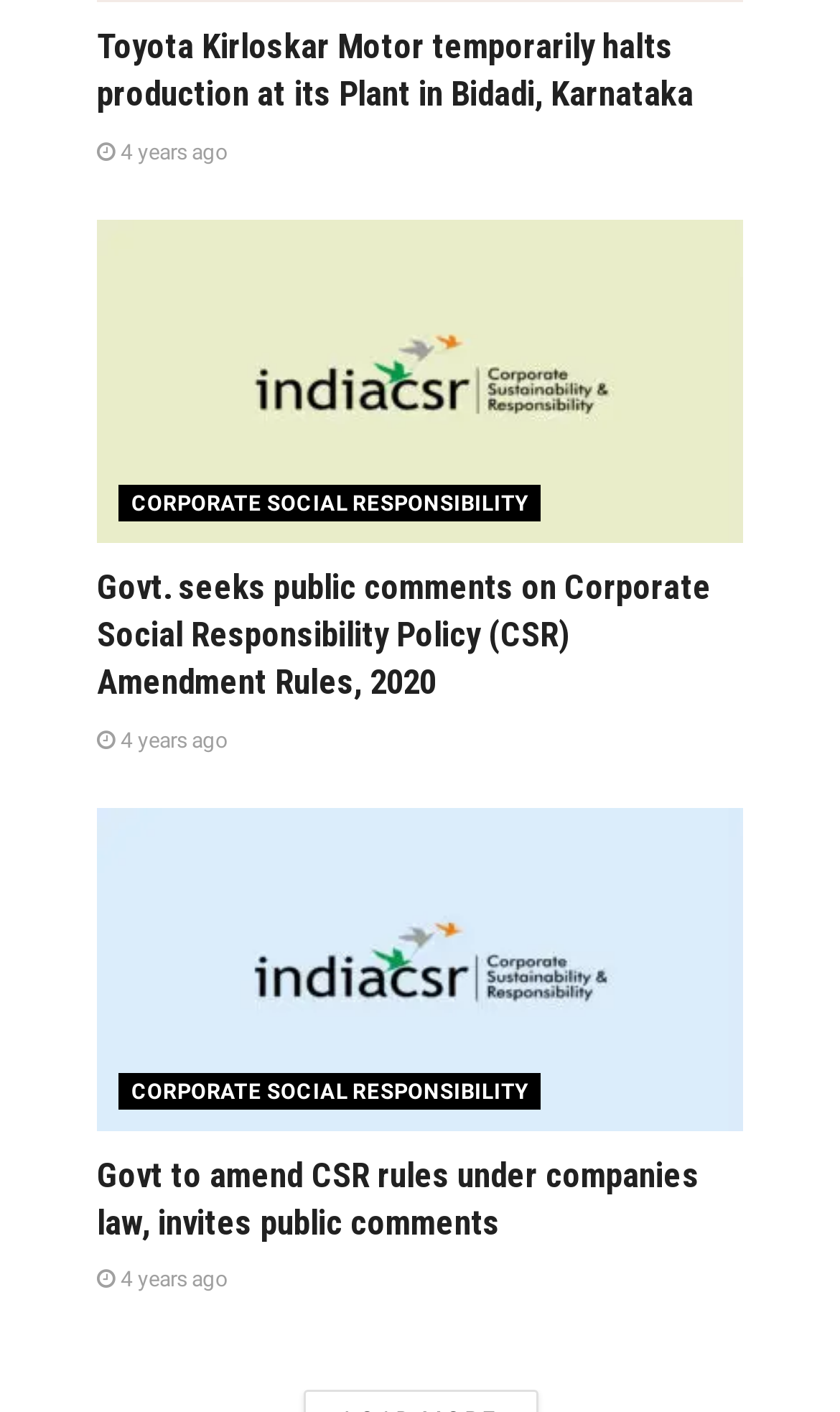How old are the articles?
Provide a detailed answer to the question, using the image to inform your response.

I can see that each article has a link with the text ' 4 years ago', which suggests that the articles are 4 years old.